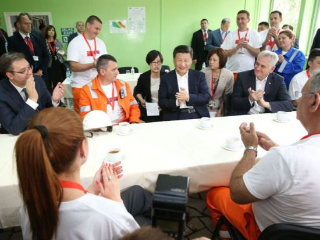Detail everything you observe in the image.

The image captures a moment during a meeting involving several individuals, among them notable leaders, likely discussing important matters regarding cooperation or bilateral relations. Central to the scene is a smiling figure, who appears engaged and is surrounded by a diverse group of people in a vibrant green room, likely during an official visit. 

The setting includes a well-set table featuring cups, suggesting a casual yet official atmosphere, possibly during a working lunch or dialogue session. Attendees are dressed in a mix of formal attire and work uniforms, indicating a blend of high-level discussions and engagement with representatives from various sectors. 

The overall mood reflects camaraderie and cooperation, with individuals smiling and applauding, hinting at a positive discourse. This event, characterized by collaboration and interaction, suggests a significant moment in diplomatic relations, possibly reinforcing partnerships and shared goals.